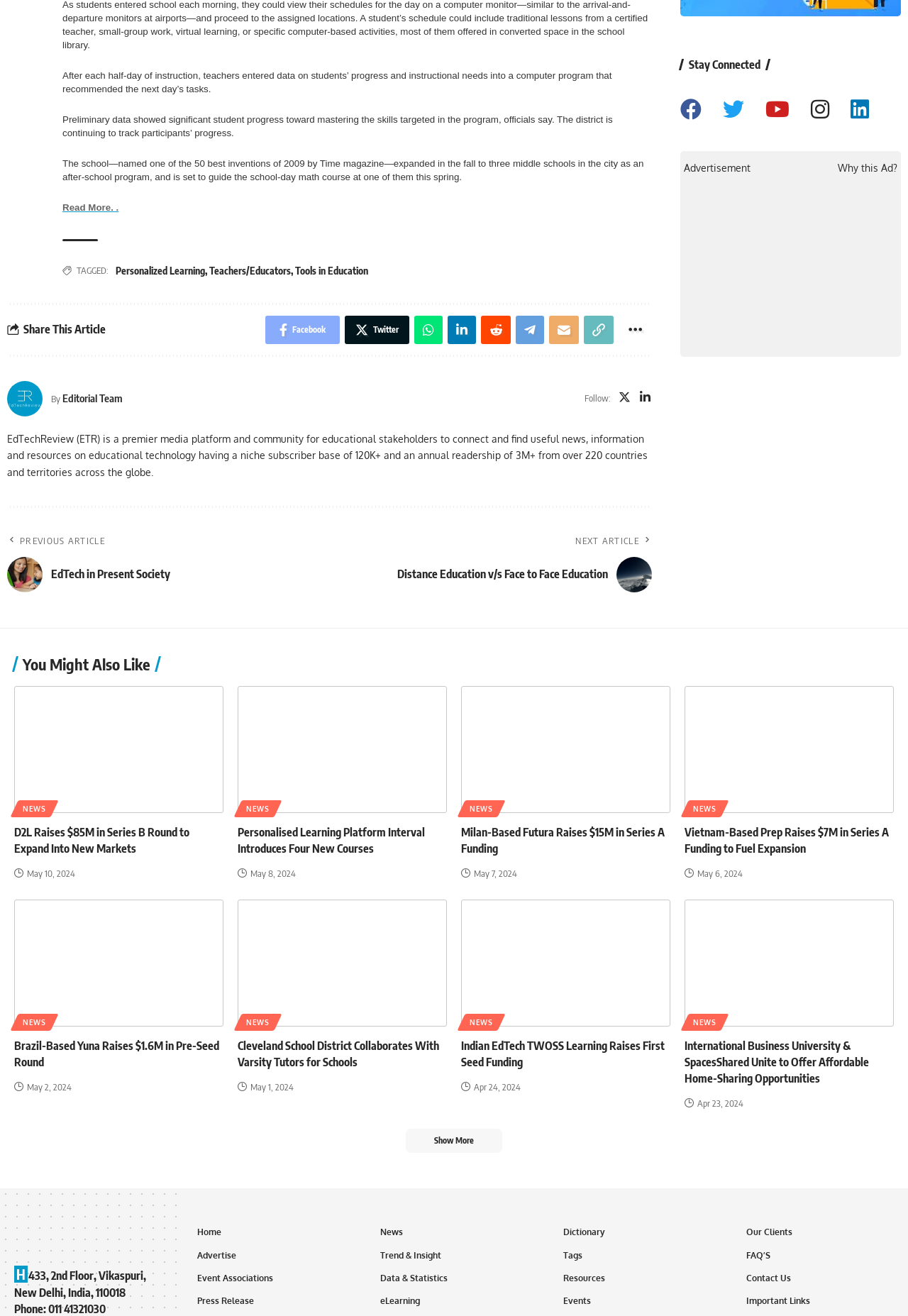Determine the bounding box coordinates for the area that needs to be clicked to fulfill this task: "Click on 'Surviving an attempt'". The coordinates must be given as four float numbers between 0 and 1, i.e., [left, top, right, bottom].

None